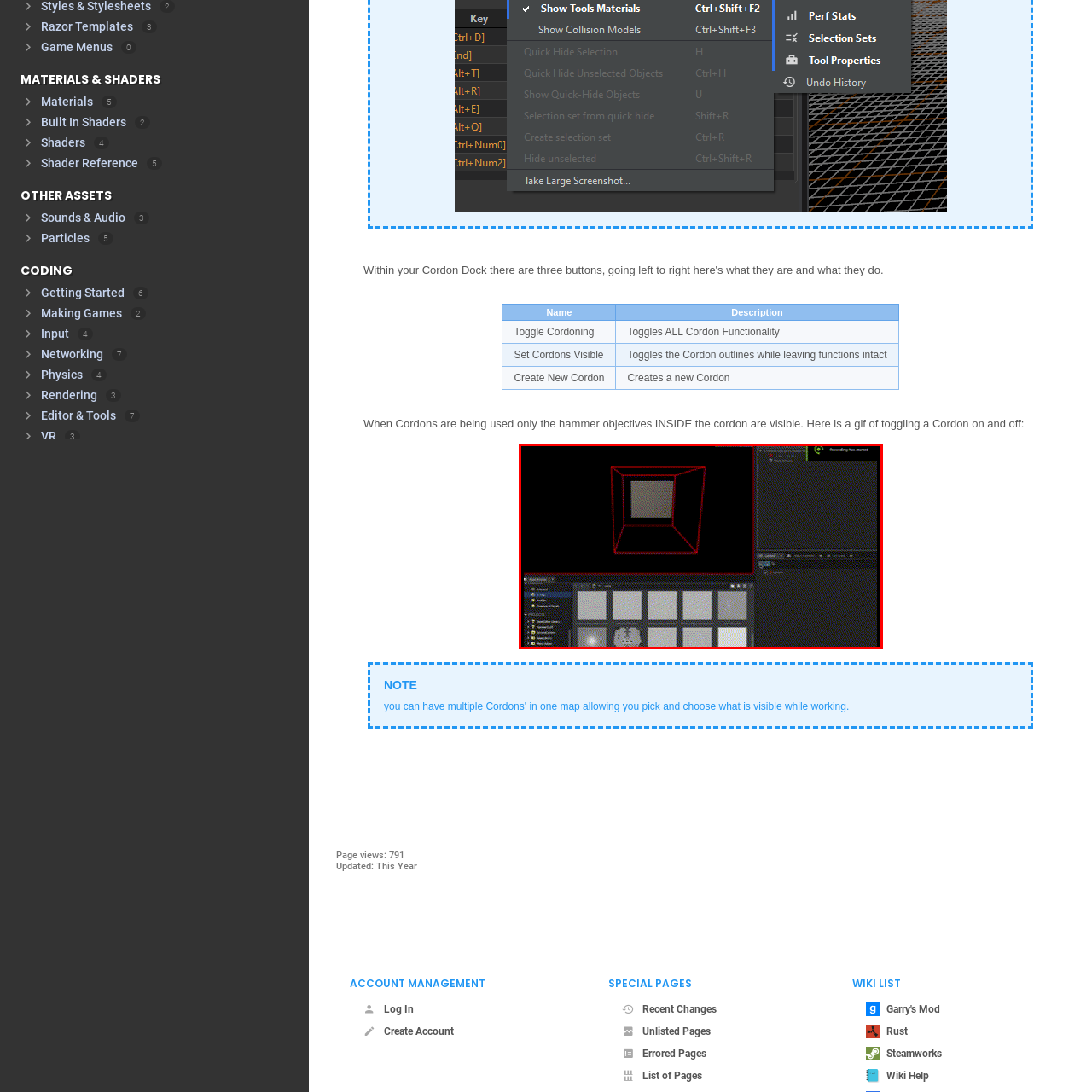What is the purpose of the cordon?
Focus on the visual details within the red bounding box and provide an in-depth answer based on your observations.

The caption suggests that the cordon is used to restrict or highlight certain aspects of the scene, which is further explained by the text indicating that only the objectives inside the cordon are visible, making it a toggle feature for enhancing user experience when managing complex environments or tasks.